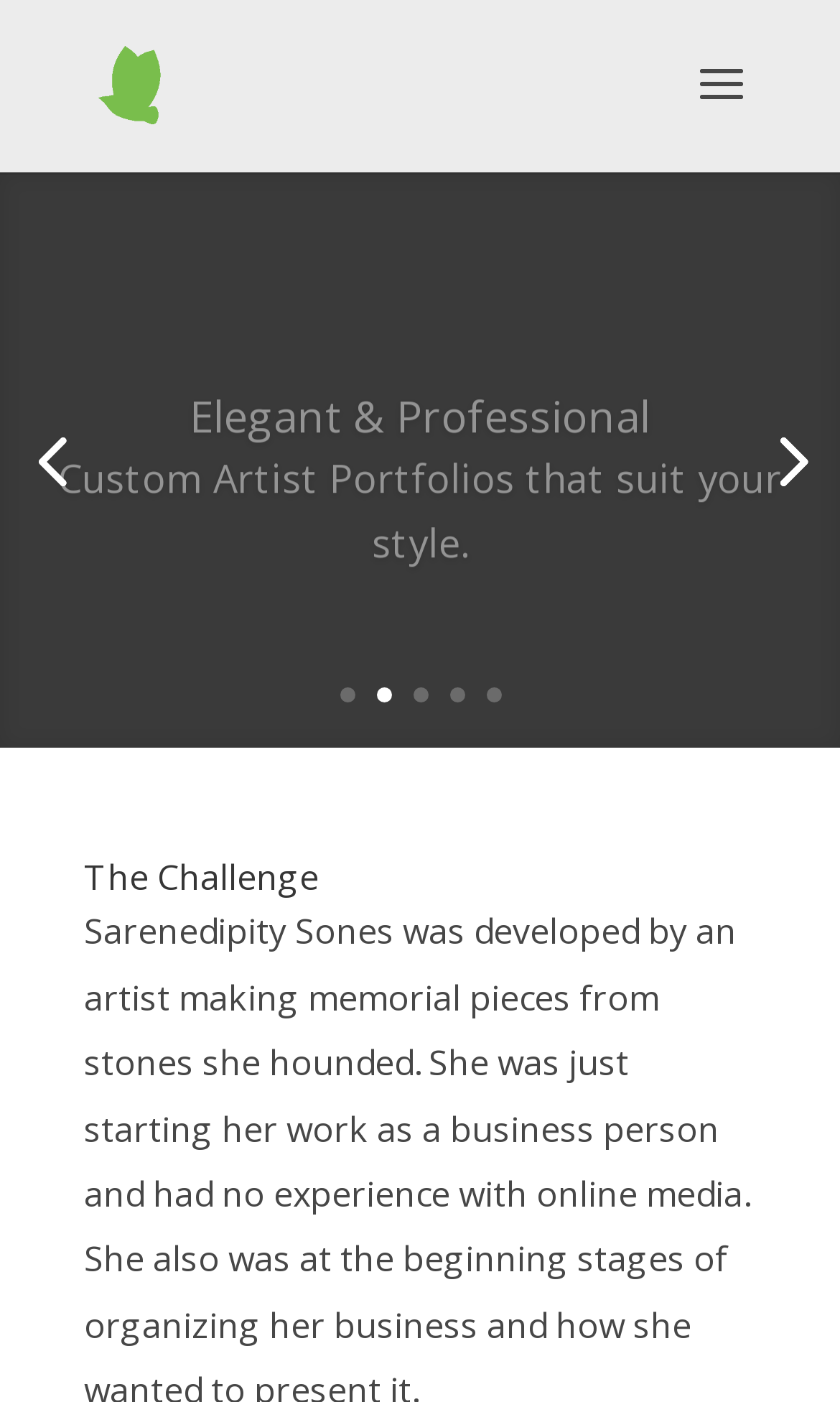Identify the bounding box coordinates of the element that should be clicked to fulfill this task: "read about the challenge". The coordinates should be provided as four float numbers between 0 and 1, i.e., [left, top, right, bottom].

[0.1, 0.61, 0.9, 0.641]